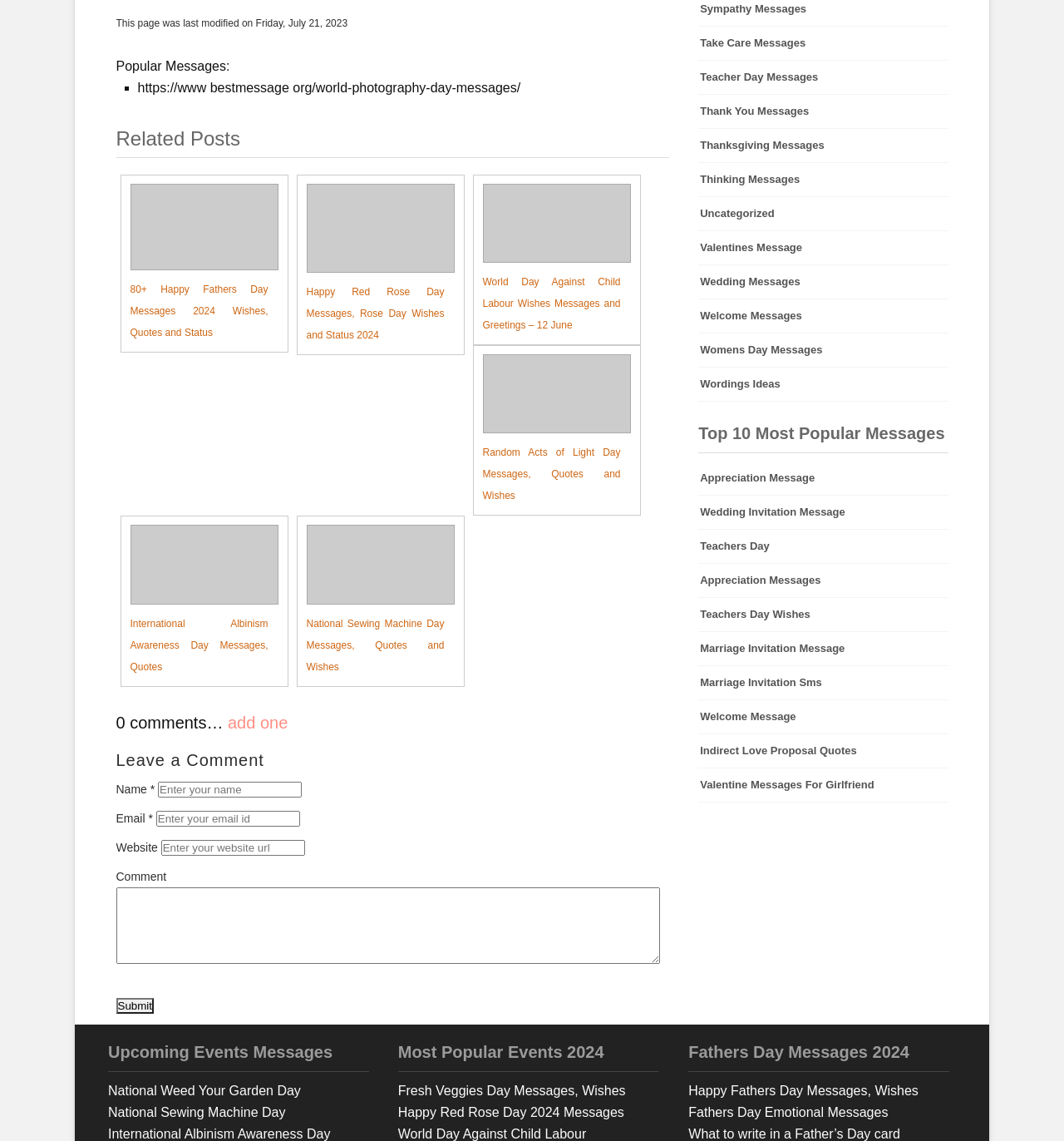How many text boxes are there in the comment section?
Respond to the question with a well-detailed and thorough answer.

In the comment section, there are four text boxes: Name, Email, Website, and Comment. These text boxes are used to input user information and comments.